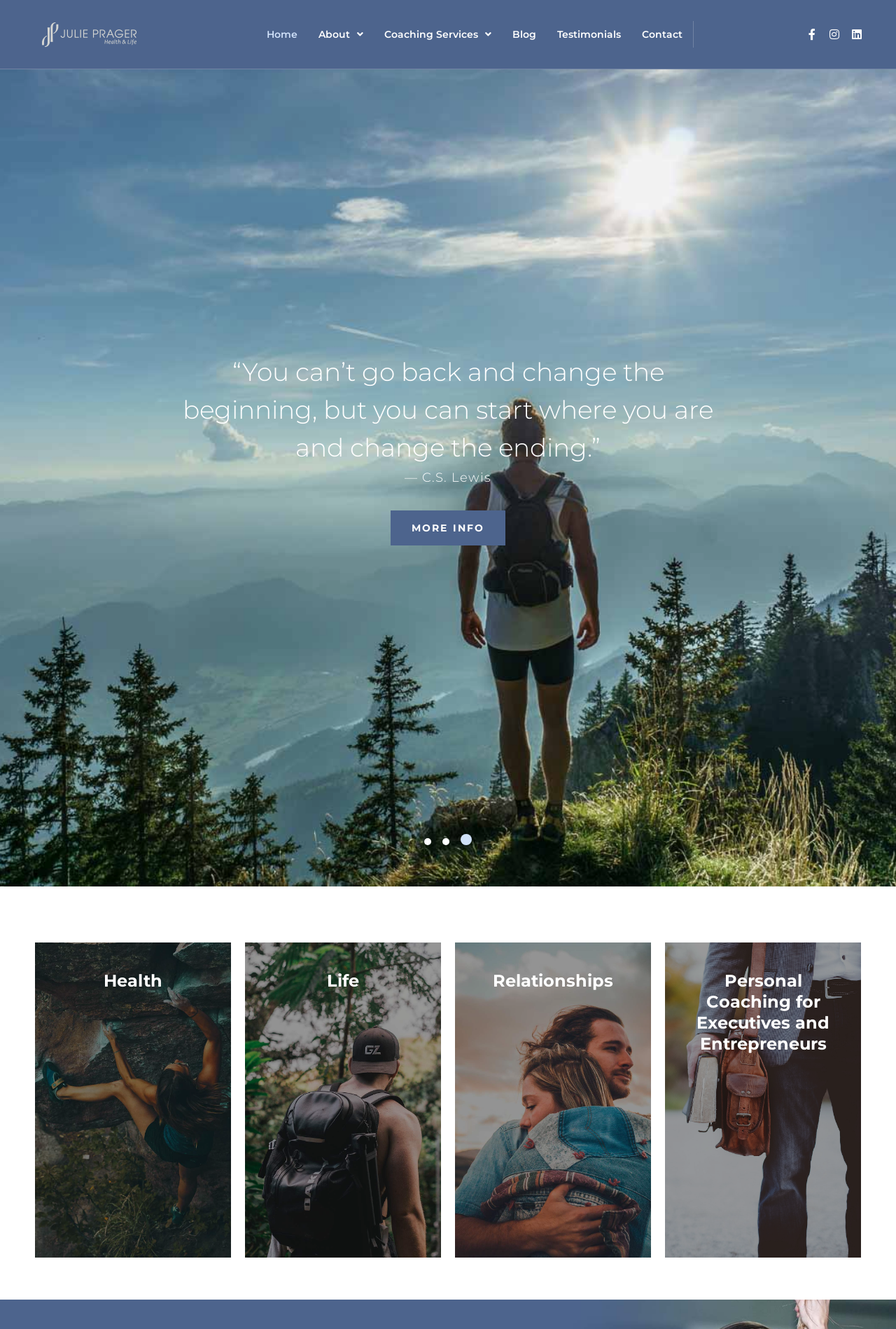Find the bounding box of the element with the following description: "Home". The coordinates must be four float numbers between 0 and 1, formatted as [left, top, right, bottom].

None